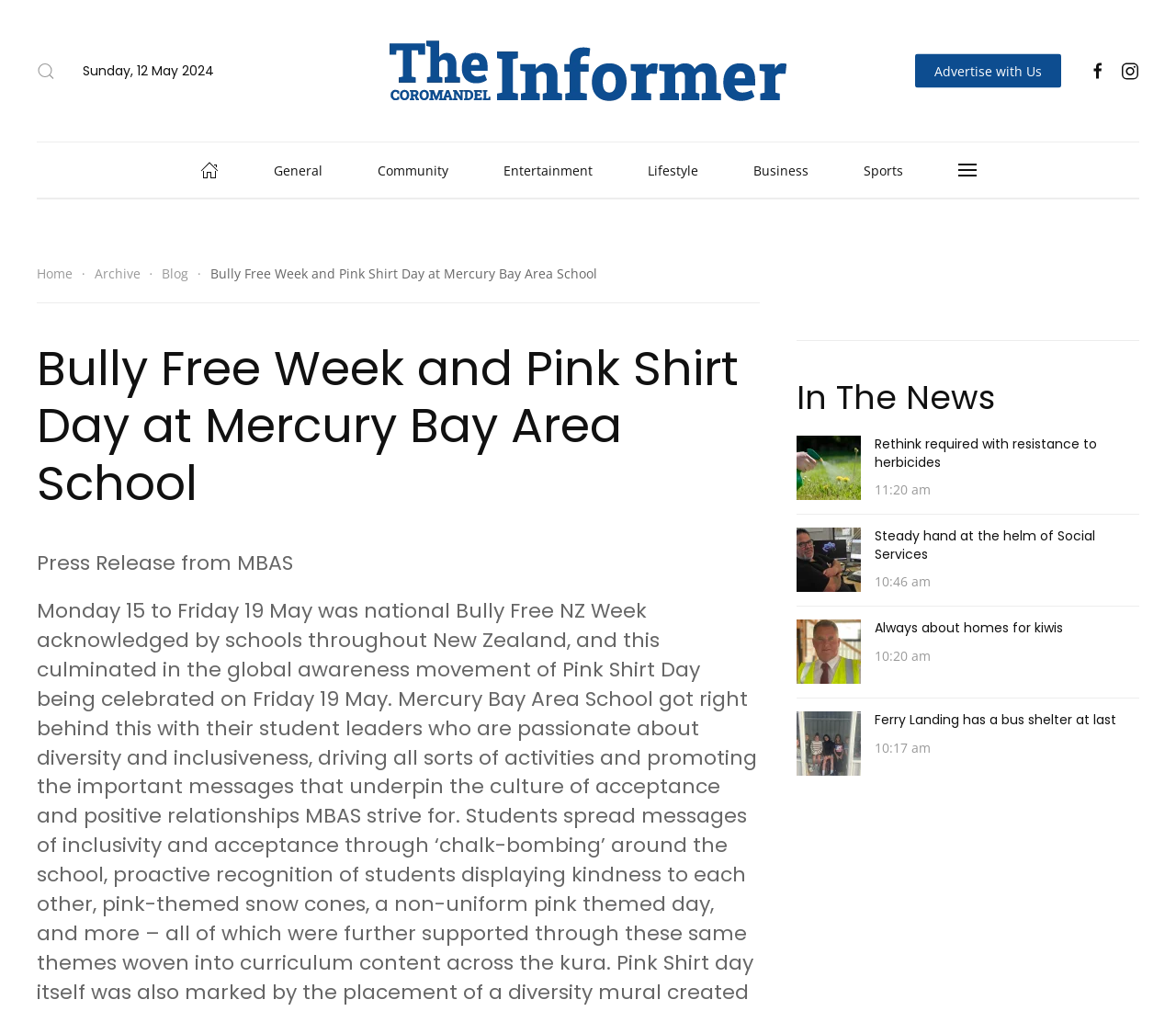Determine the bounding box for the UI element as described: "Advertise with Us". The coordinates should be represented as four float numbers between 0 and 1, formatted as [left, top, right, bottom].

[0.778, 0.053, 0.902, 0.087]